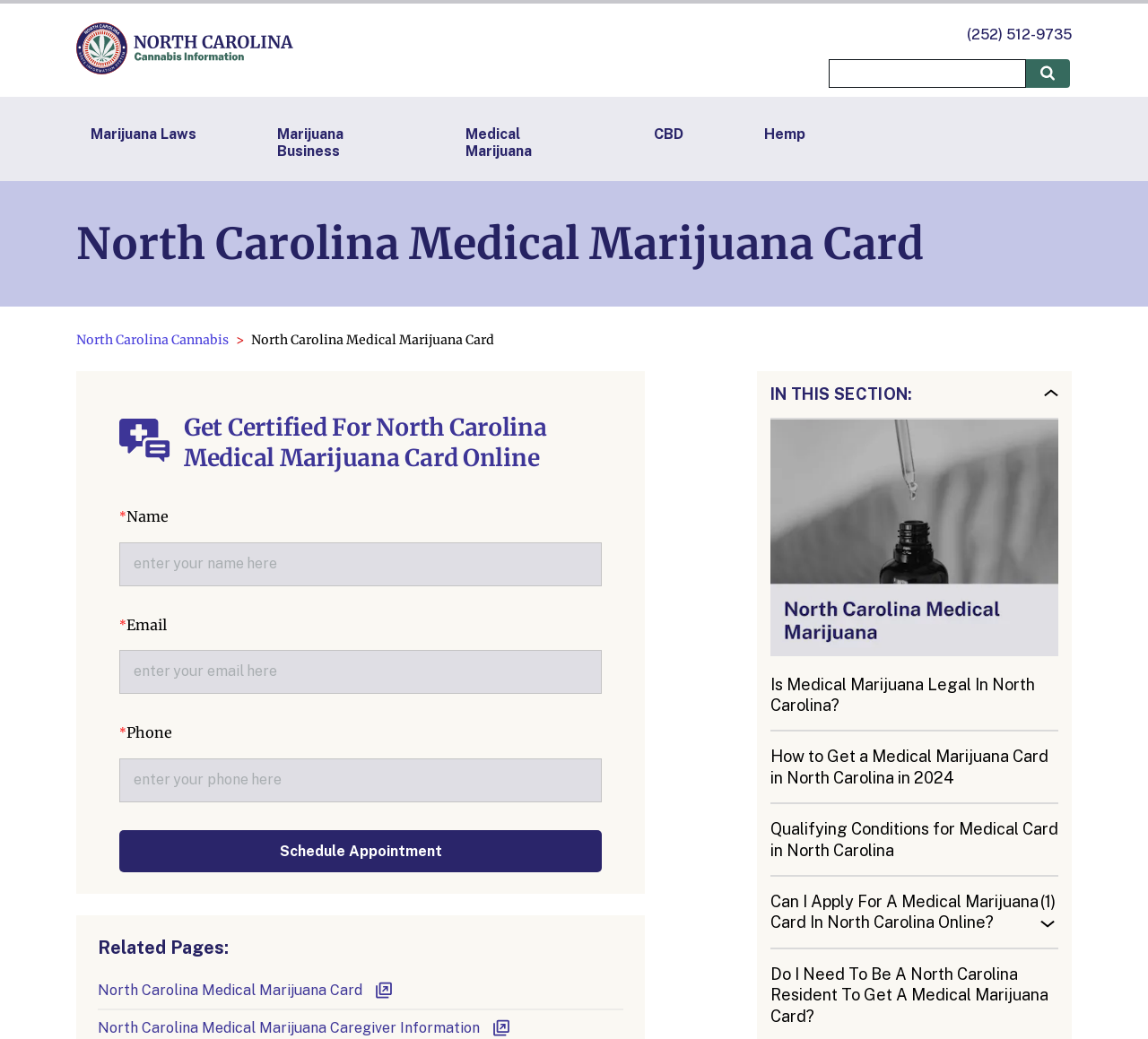Locate the bounding box coordinates of the clickable area needed to fulfill the instruction: "Schedule an appointment".

[0.104, 0.799, 0.524, 0.839]